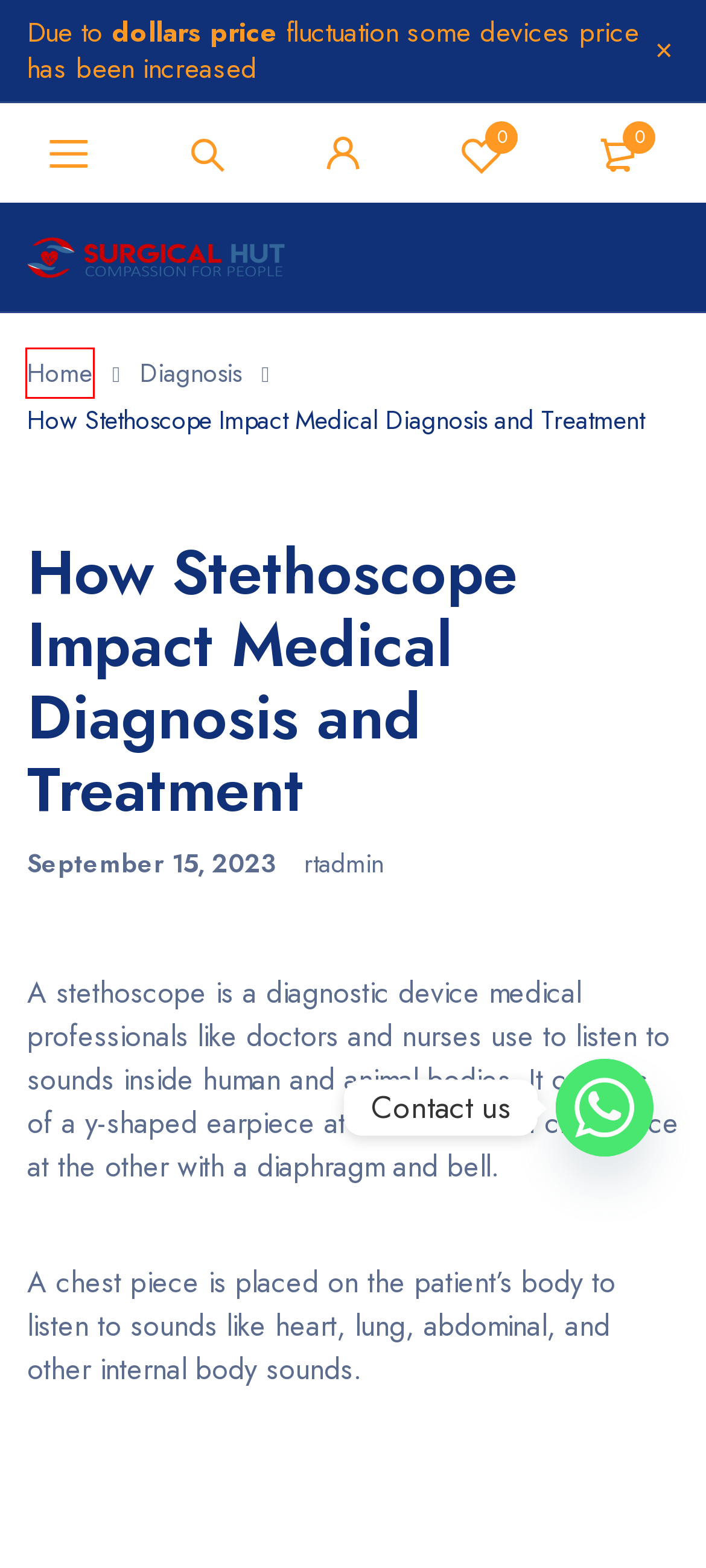Review the webpage screenshot provided, noting the red bounding box around a UI element. Choose the description that best matches the new webpage after clicking the element within the bounding box. The following are the options:
A. Wishlist – SurgicalHUT® - Pakistan
B. Cart – SurgicalHUT® - Pakistan
C. Digital Stethoscope in the medical field – SurgicalHUT® - Pakistan
D. What Are Vital Uses Of Stethoscope – SurgicalHUT® - Pakistan
E. 3M™ Littmann® Classic III™ Stethoscope | Acoustic Precision
F. Diagnosis Archives – SurgicalHUT® - Pakistan
G. My account – SurgicalHUT® - Pakistan
H. Surgical HUT - SurgicalHUT® - SurgicalHUT Pakistan

H